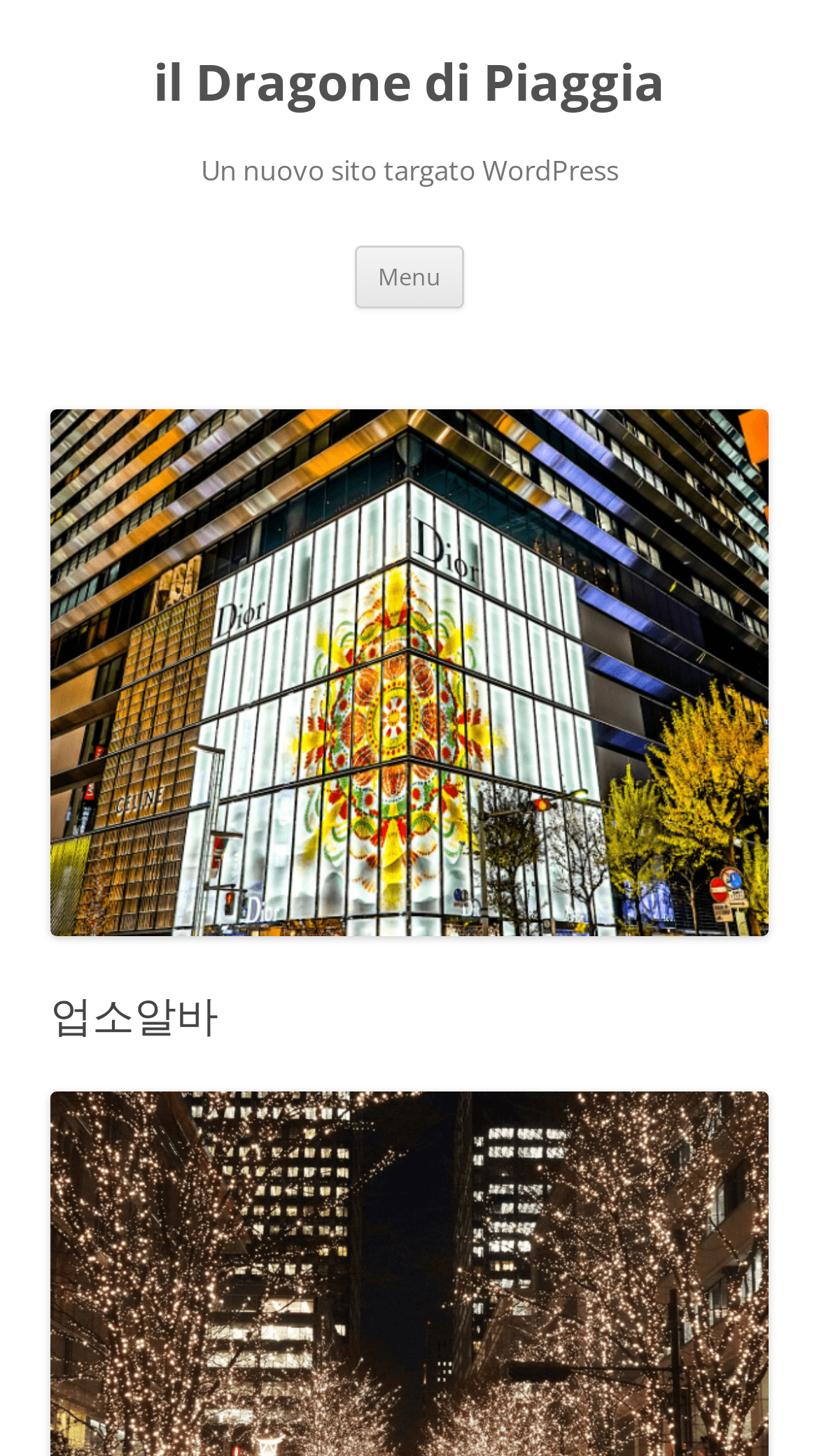Please find the bounding box for the following UI element description. Provide the coordinates in (top-left x, top-left y, bottom-right x, bottom-right y) format, with values between 0 and 1: il Dragone di Piaggia

[0.187, 0.035, 0.813, 0.079]